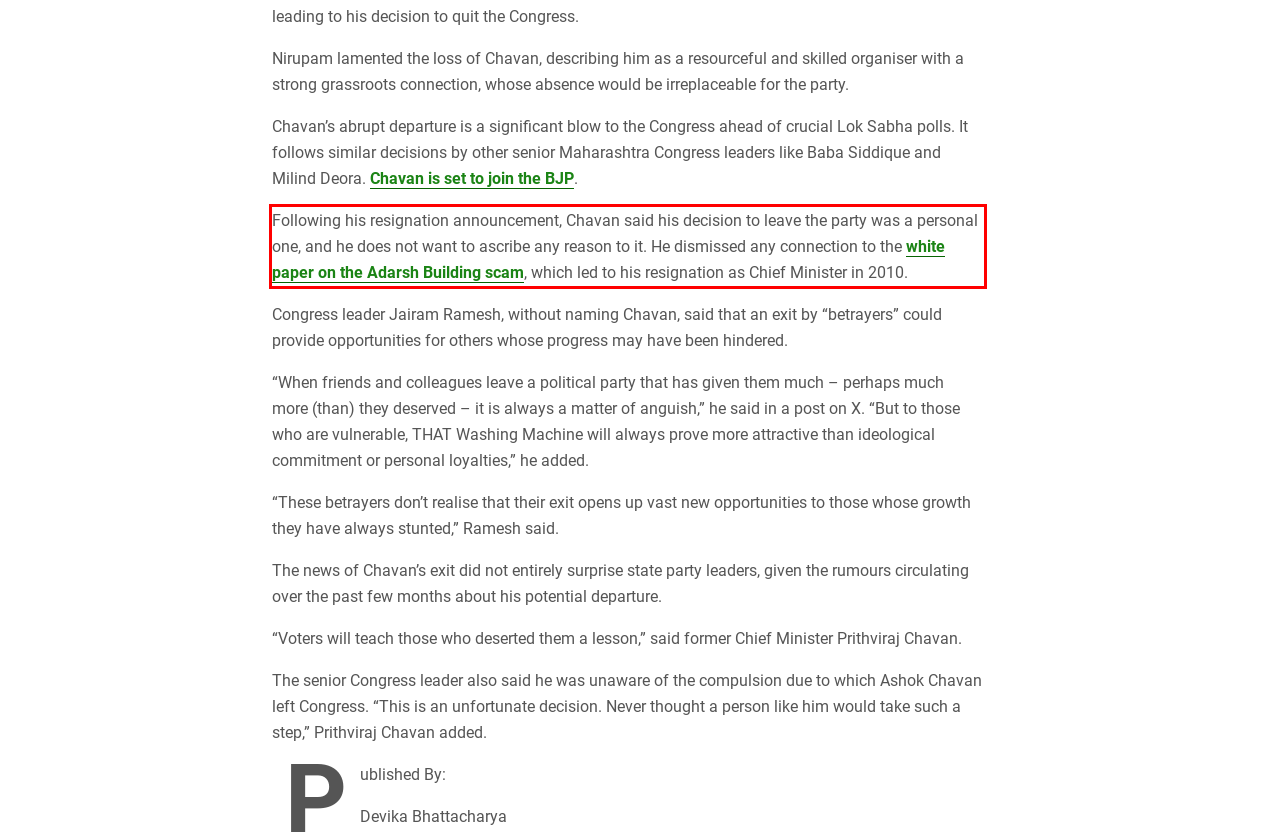Using the provided screenshot of a webpage, recognize the text inside the red rectangle bounding box by performing OCR.

Following his resignation announcement, Chavan said his decision to leave the party was a personal one, and he does not want to ascribe any reason to it. He dismissed any connection to the white paper on the Adarsh Building scam, which led to his resignation as Chief Minister in 2010.